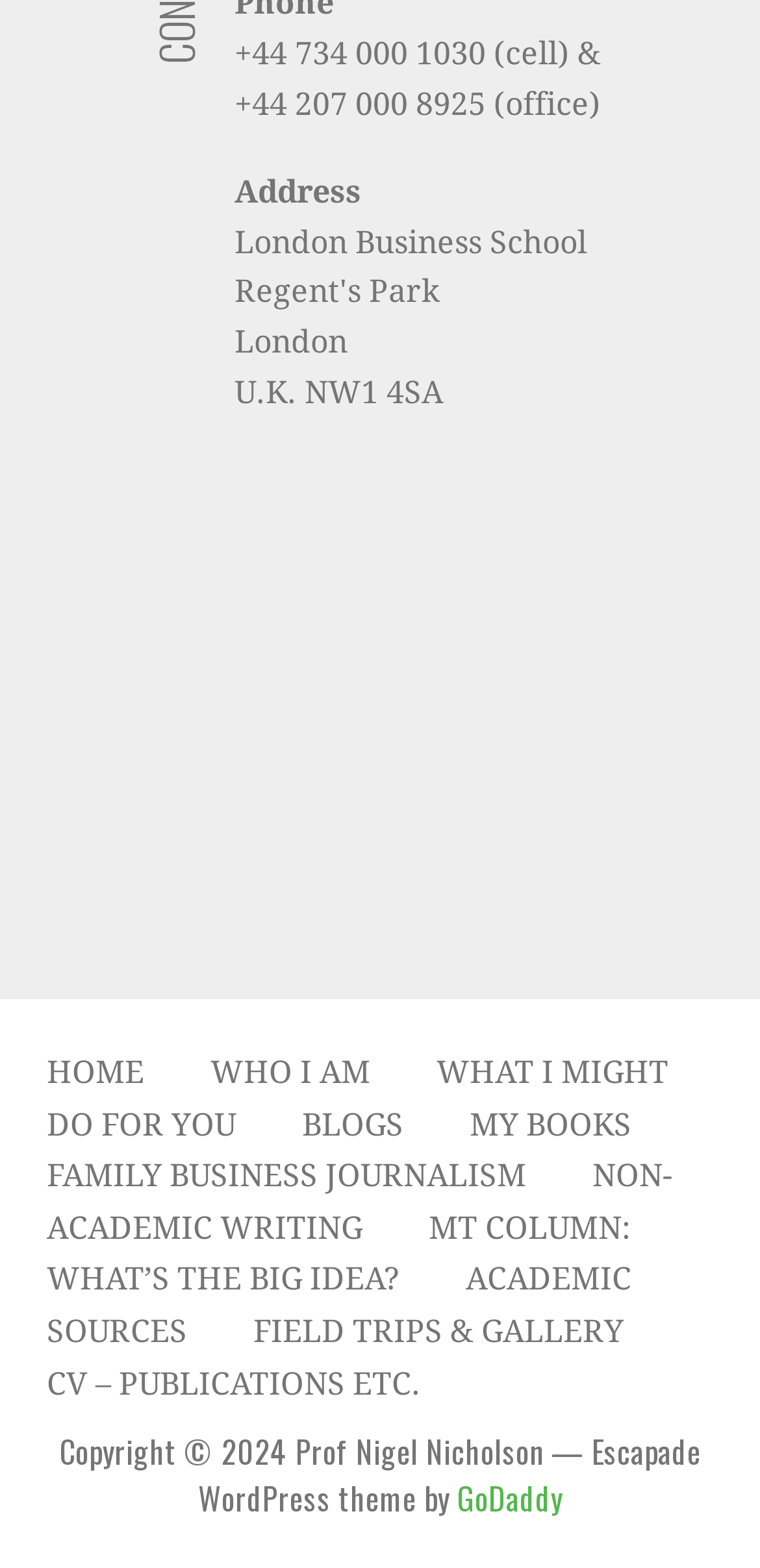Answer the following query with a single word or phrase:
How many links are there in the navigation menu?

10